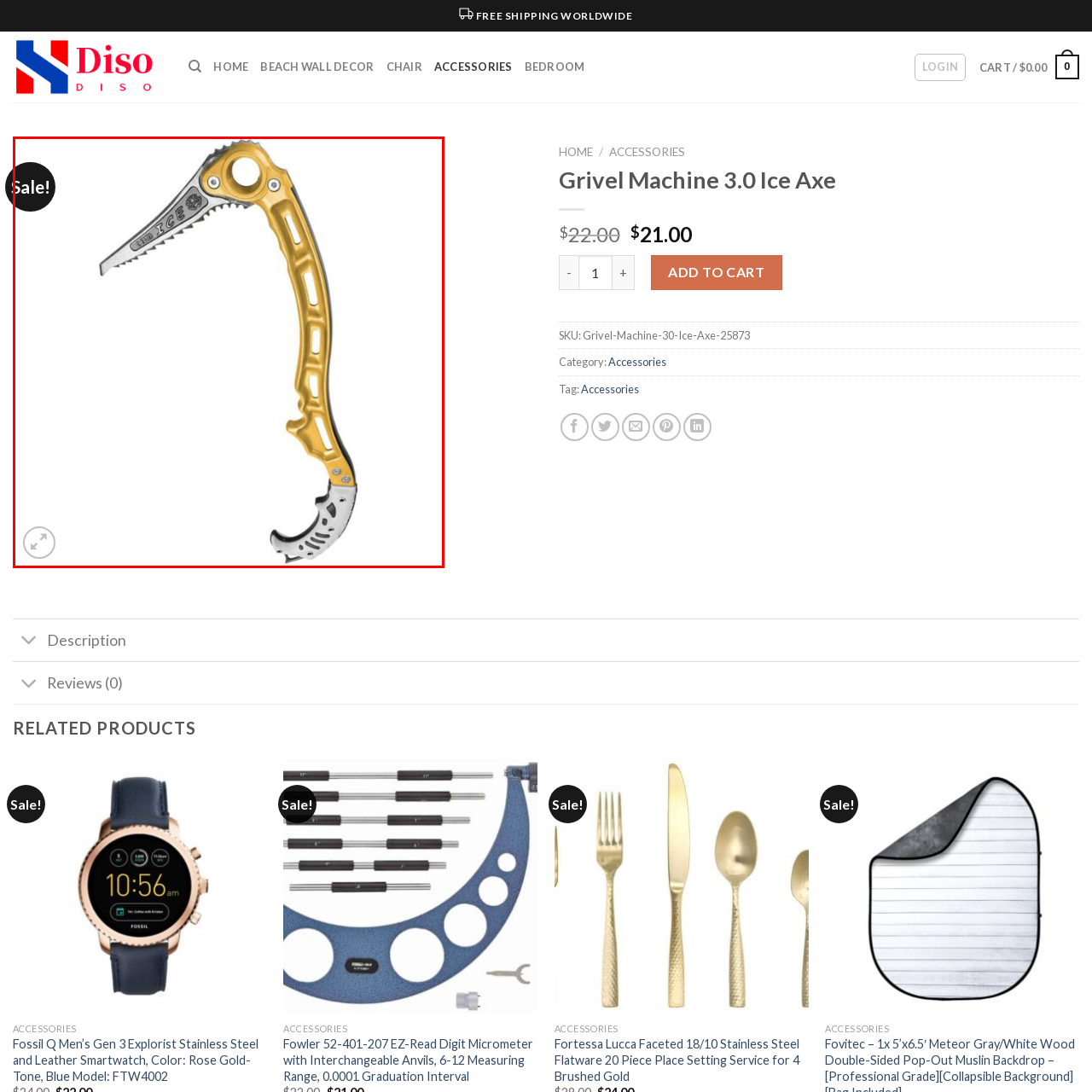Describe extensively the image content marked by the red bounding box.

The image showcases a Grivel Machine 3.0 Ice Axe, a sleek and robust climbing tool designed for ice and mixed terrain. Its striking gold and silver design not only makes it visually appealing but also highlights its craftsmanship. The axe features a sharp, curved pick for precision placements in ice and snow, and a well-structured handle for a secure grip during climbs. Positioned prominently on the image is a "Sale!" label, indicating a promotional offer. This ice axe is ideal for climbers seeking a reliable tool for their alpine adventures.